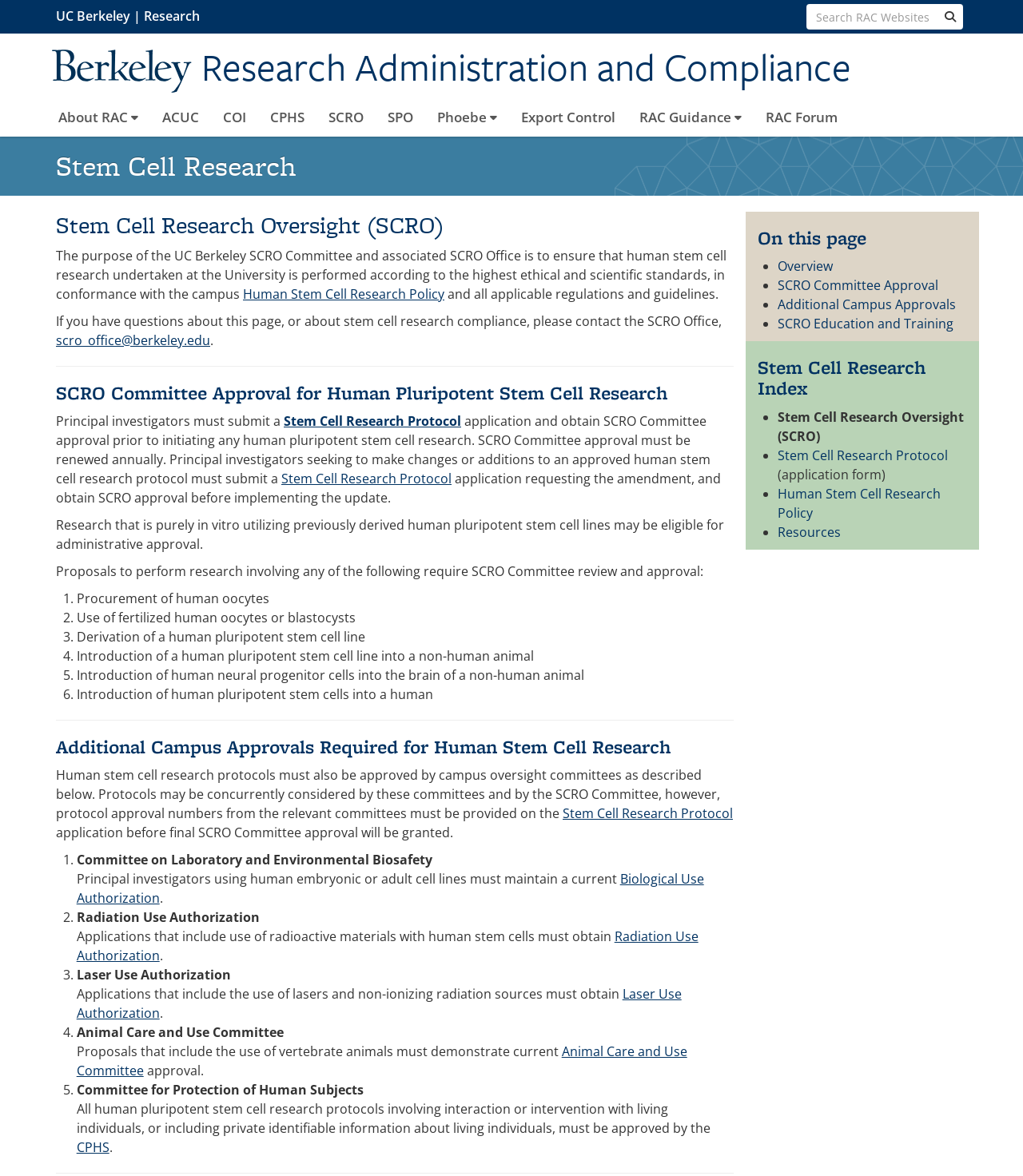Extract the main headline from the webpage and generate its text.

Stem Cell Research